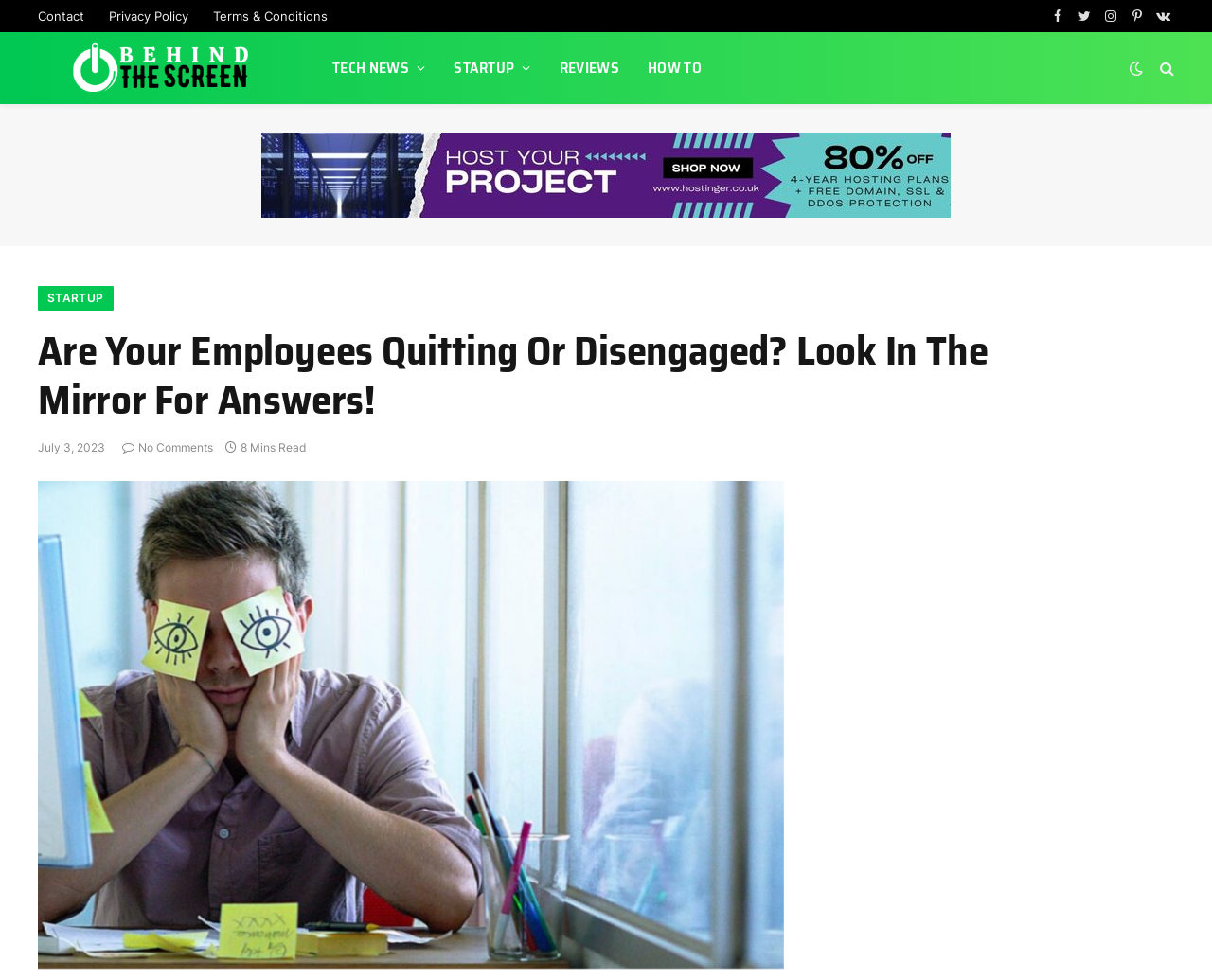Determine the bounding box coordinates of the clickable region to follow the instruction: "Click on Contact".

[0.021, 0.0, 0.08, 0.033]